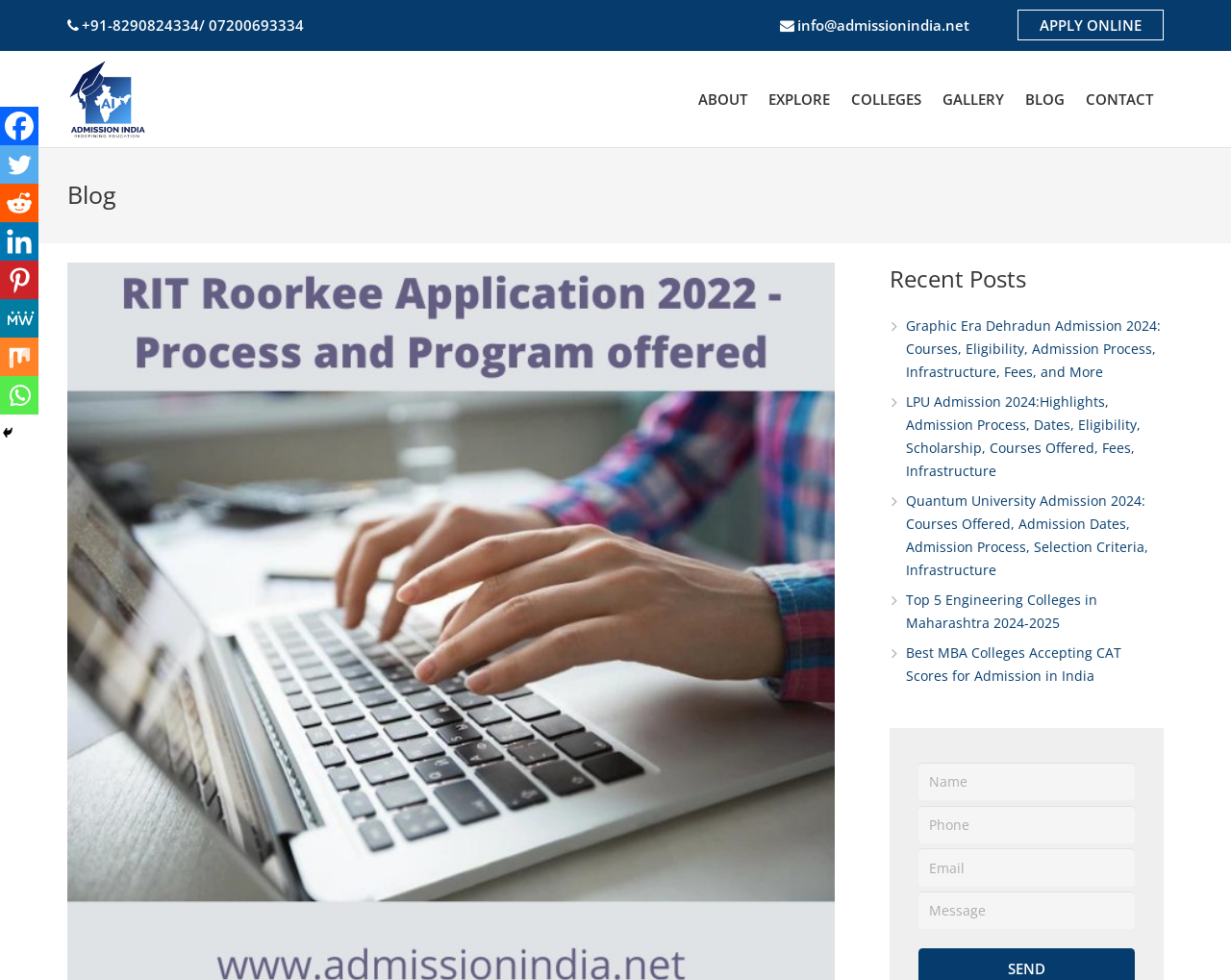Pinpoint the bounding box coordinates of the clickable area necessary to execute the following instruction: "Click APPLY ONLINE". The coordinates should be given as four float numbers between 0 and 1, namely [left, top, right, bottom].

[0.827, 0.01, 0.945, 0.041]